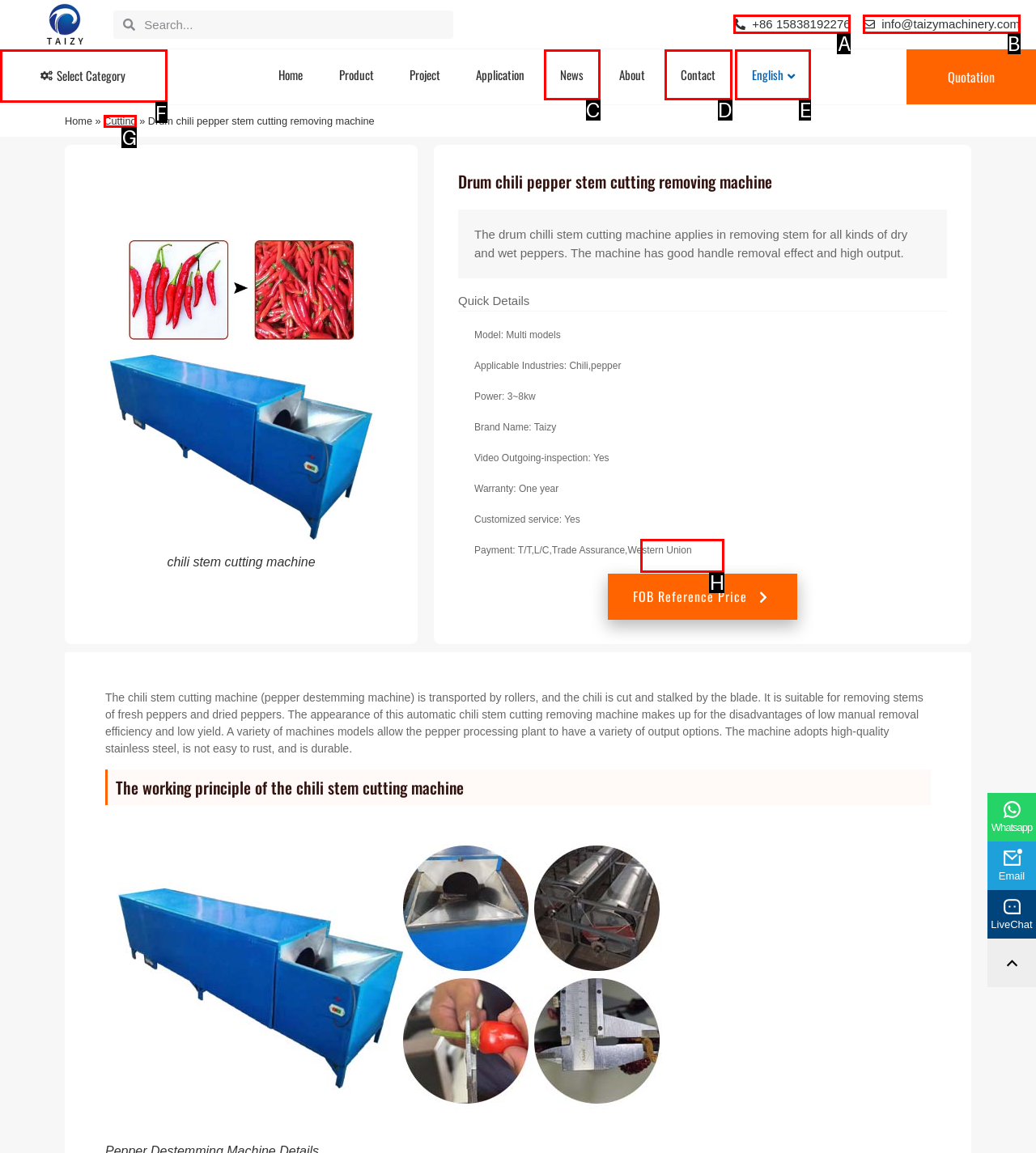Select the option I need to click to accomplish this task: View product categories
Provide the letter of the selected choice from the given options.

F